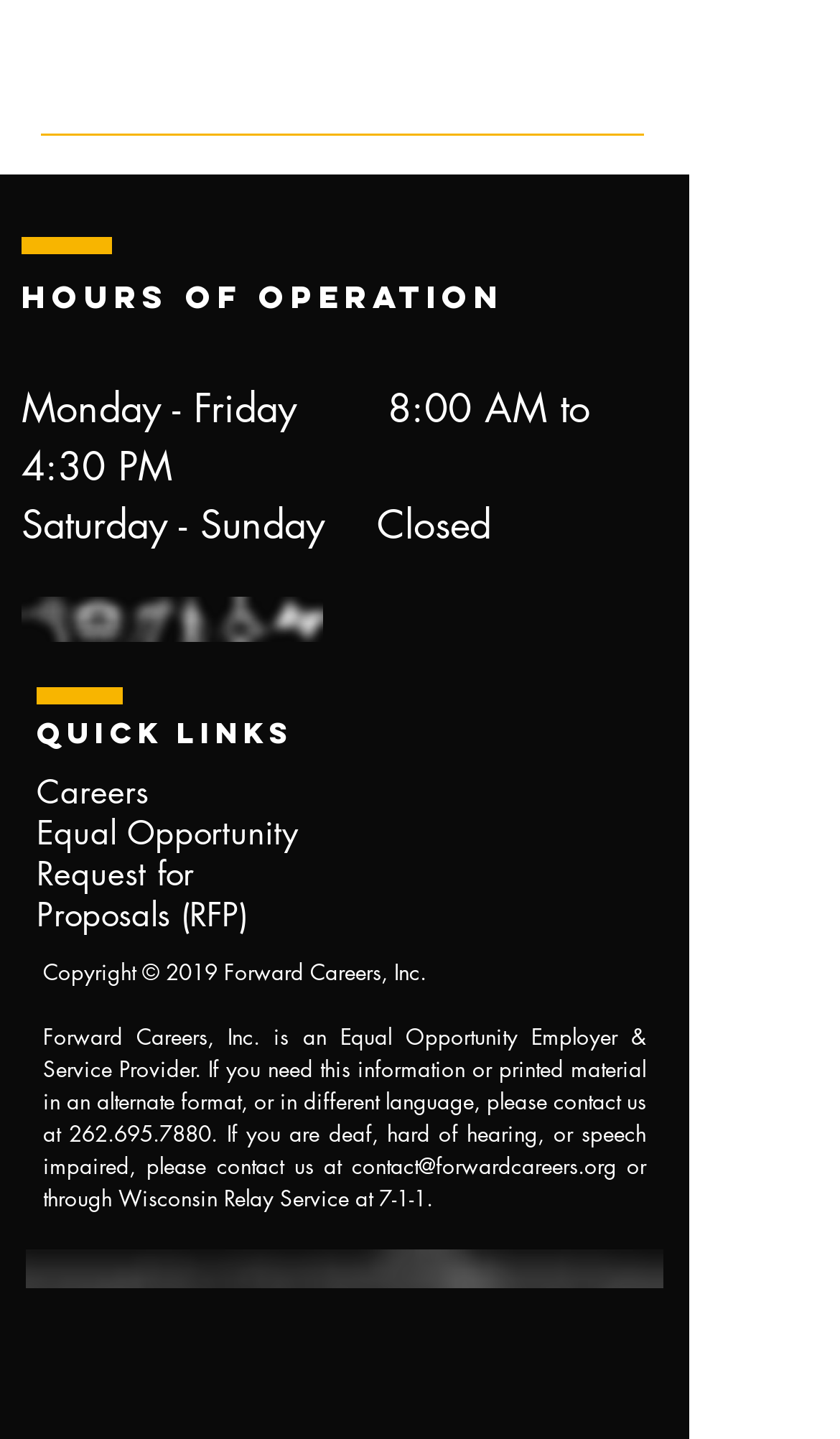Bounding box coordinates are specified in the format (top-left x, top-left y, bottom-right x, bottom-right y). All values are floating point numbers bounded between 0 and 1. Please provide the bounding box coordinate of the region this sentence describes: Equal Opportunity

[0.044, 0.565, 0.354, 0.593]